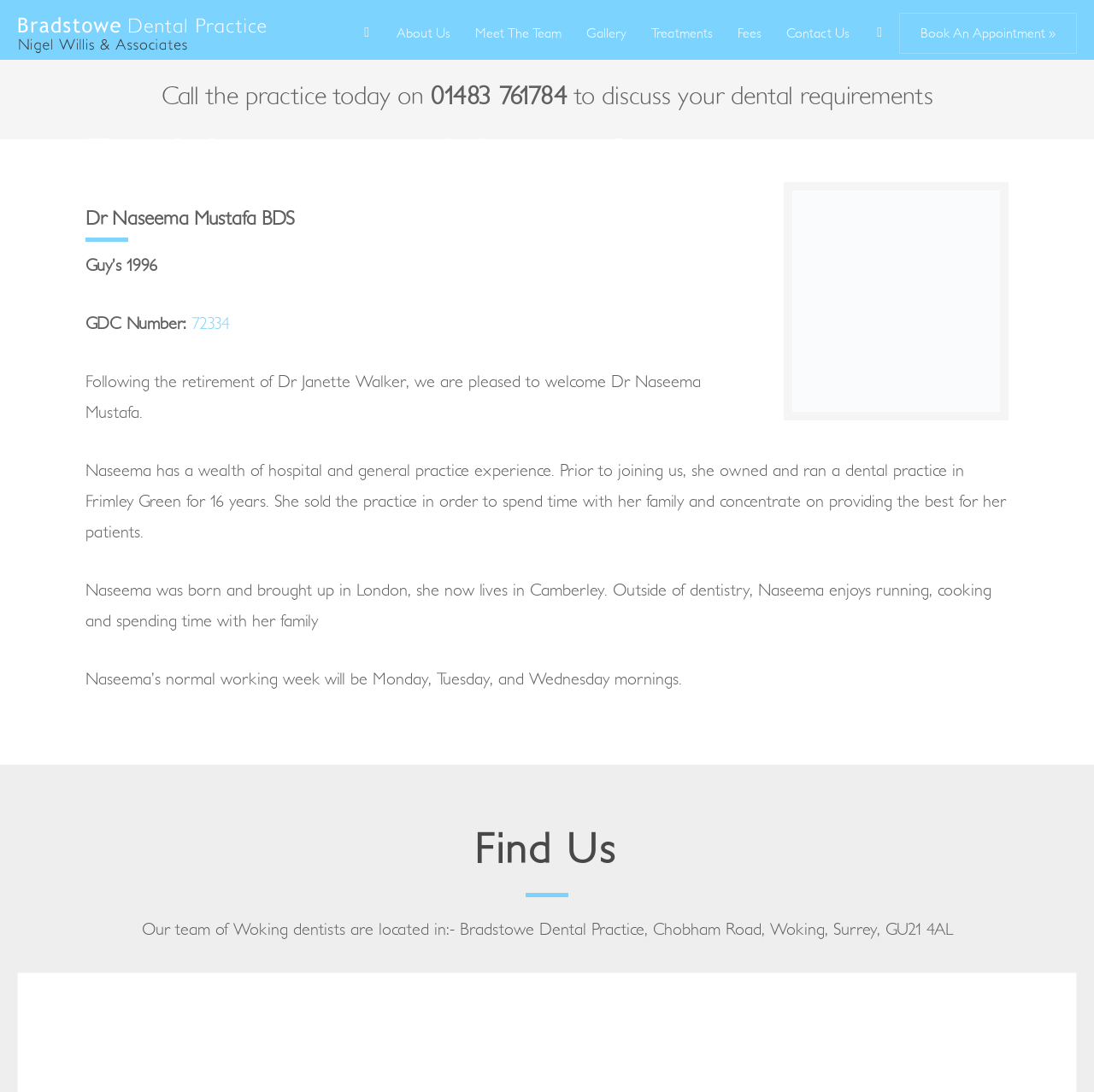What are Dr Naseema Mustafa's normal working days?
From the details in the image, provide a complete and detailed answer to the question.

Dr Naseema Mustafa's normal working days are mentioned in the text 'Naseema’s normal working week will be Monday, Tuesday, and Wednesday mornings'.